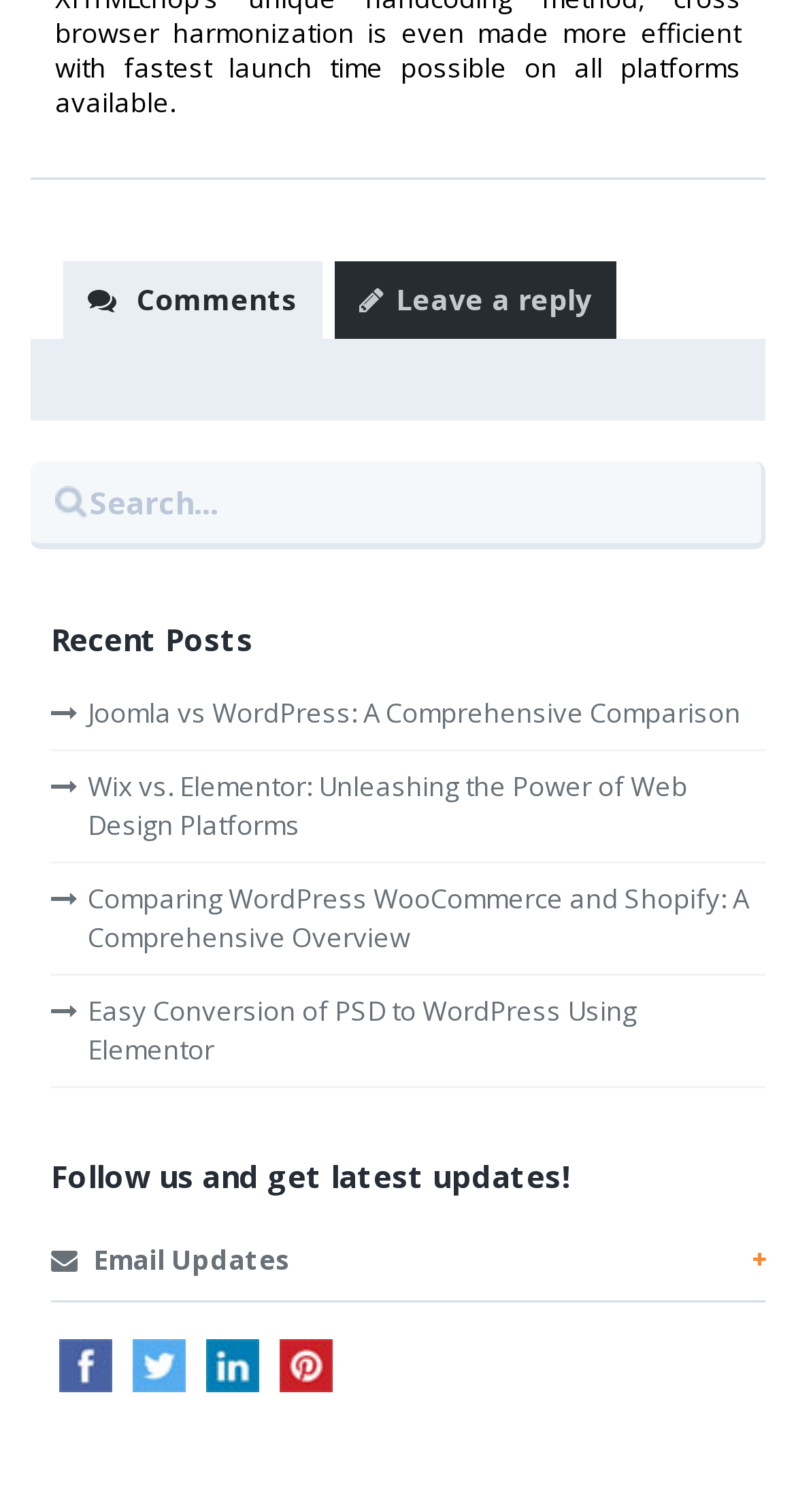Please provide the bounding box coordinates for the element that needs to be clicked to perform the following instruction: "Explore Japan on Amazon.jp". The coordinates should be given as four float numbers between 0 and 1, i.e., [left, top, right, bottom].

None